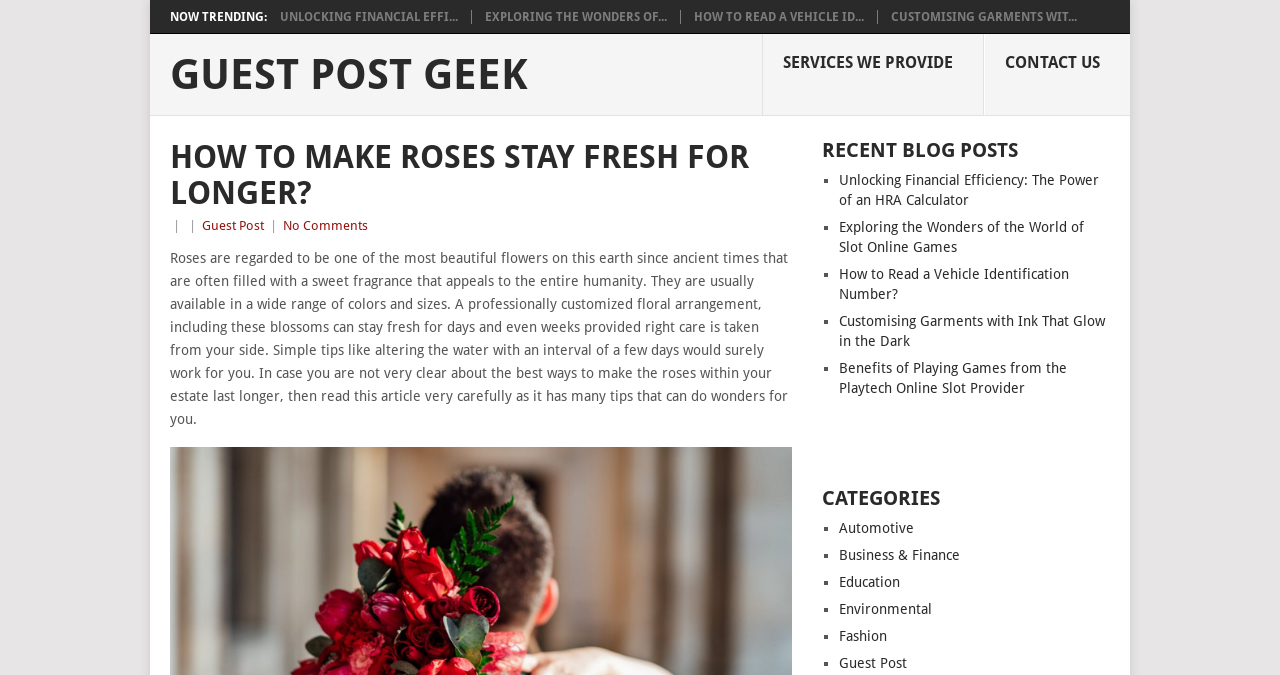Please predict the bounding box coordinates (top-left x, top-left y, bottom-right x, bottom-right y) for the UI element in the screenshot that fits the description: Services We Provide

[0.595, 0.051, 0.769, 0.172]